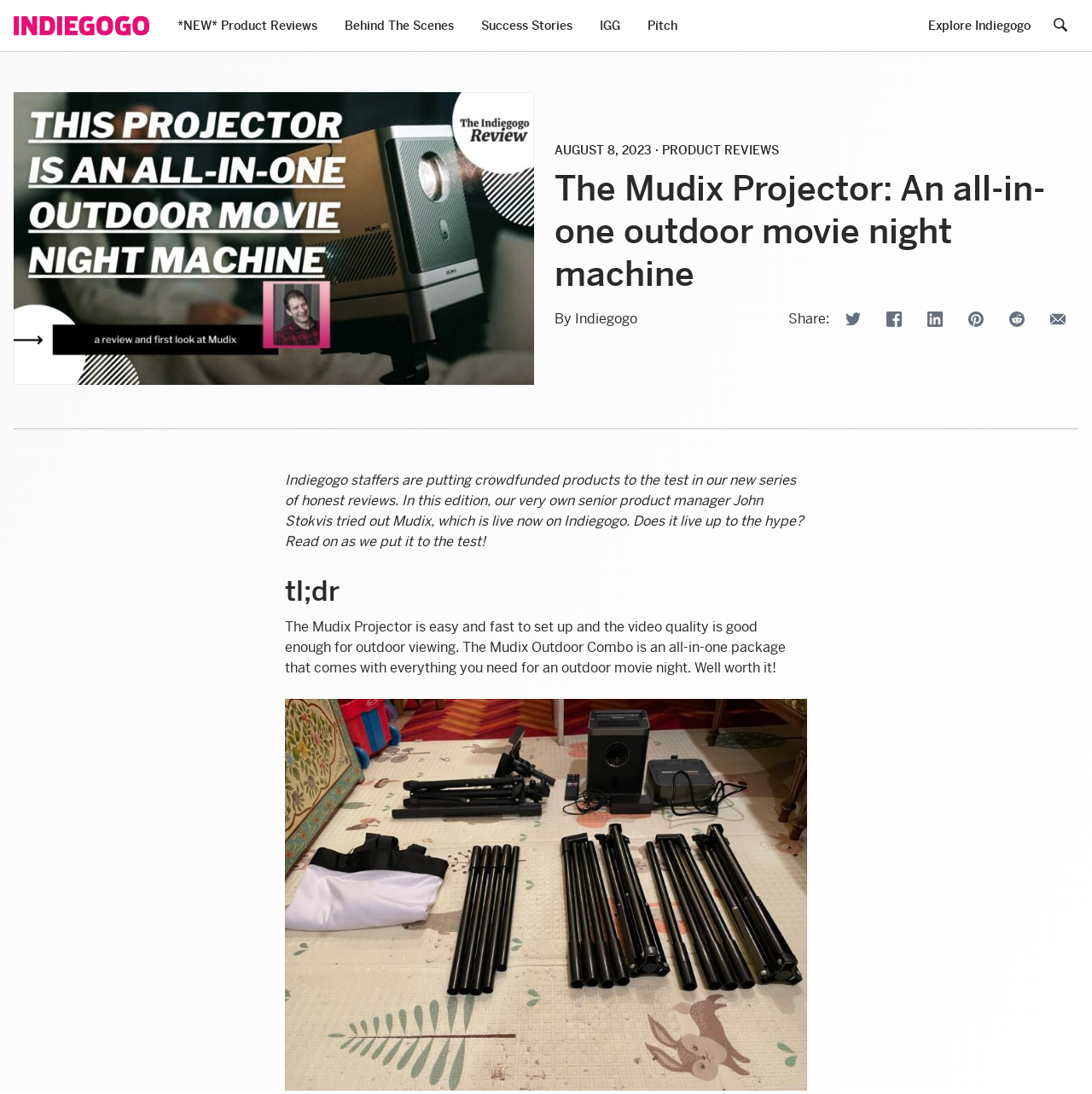What is the name of the product being reviewed?
Can you give a detailed and elaborate answer to the question?

I found the answer by looking at the heading 'The Mudix Projector: An all-in-one outdoor movie night machine' which is a prominent element on the webpage, indicating that the product being reviewed is the Mudix Projector.